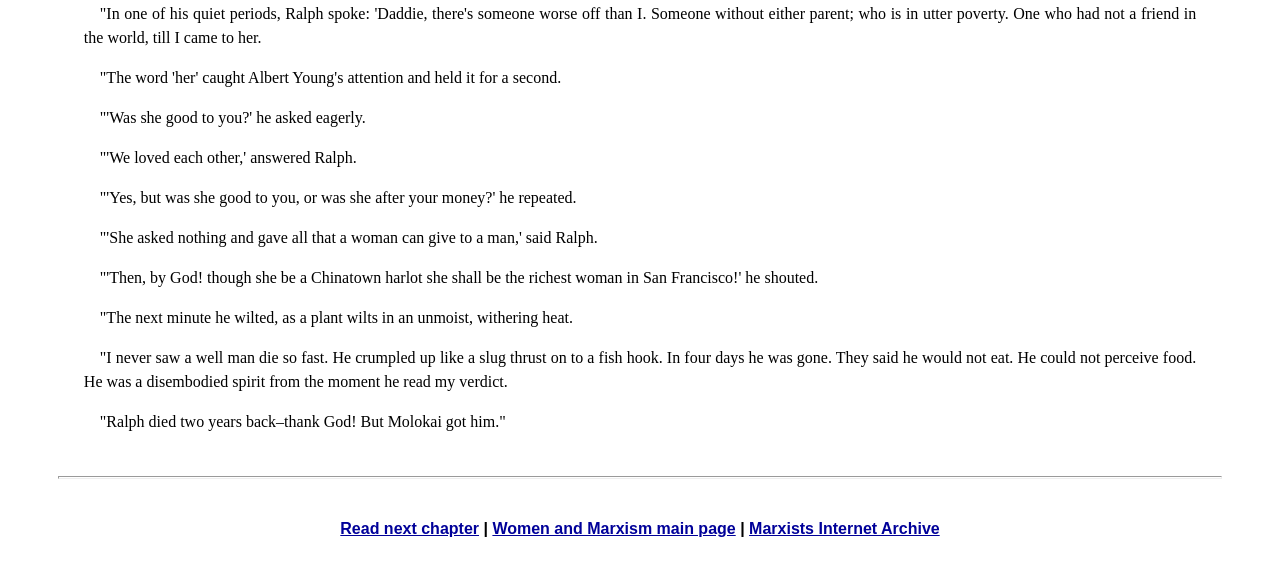Identify the bounding box for the described UI element: "Marxists Internet Archive".

[0.585, 0.898, 0.734, 0.927]